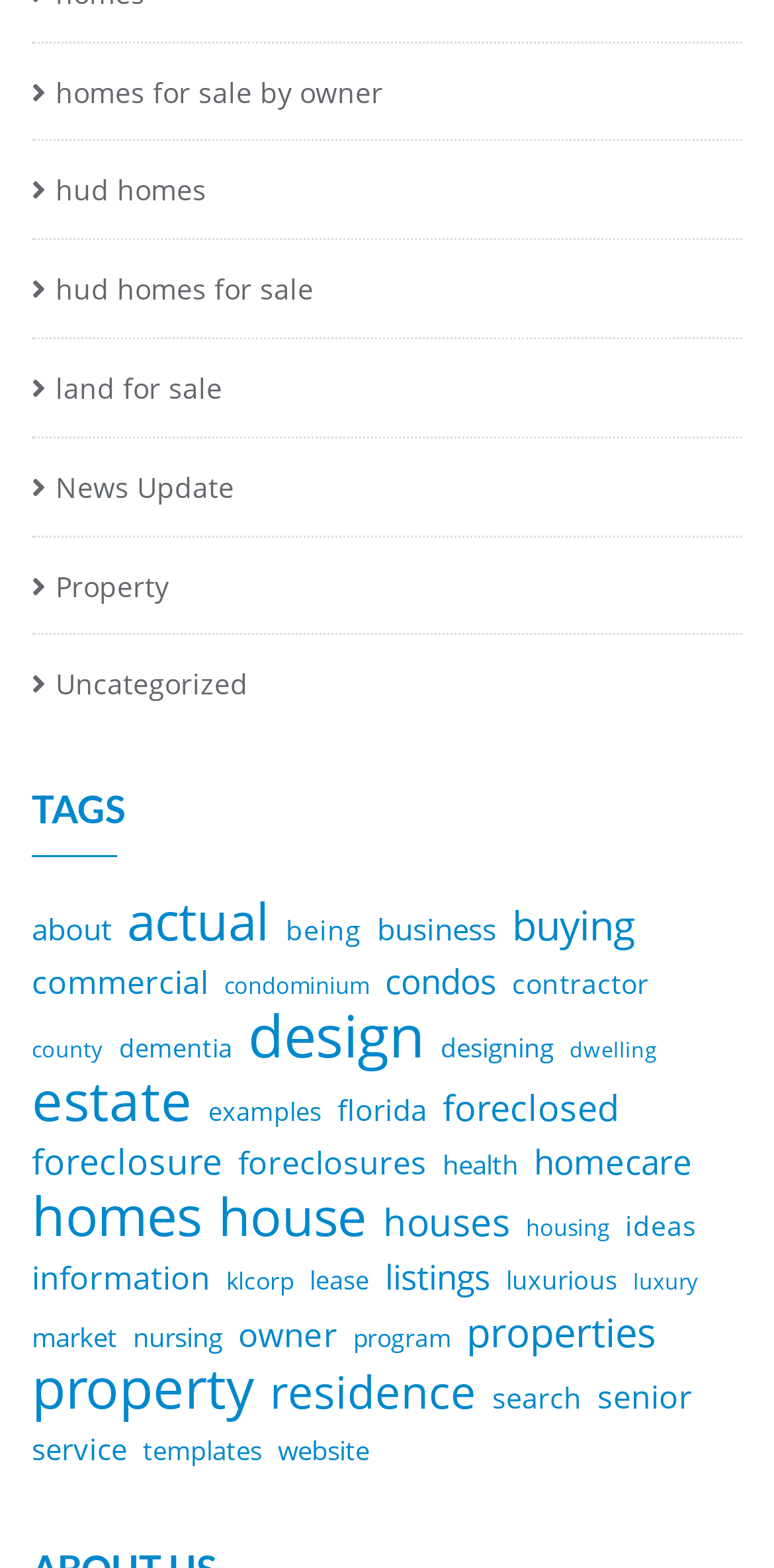Kindly provide the bounding box coordinates of the section you need to click on to fulfill the given instruction: "View 'design' related posts".

[0.321, 0.645, 0.549, 0.677]